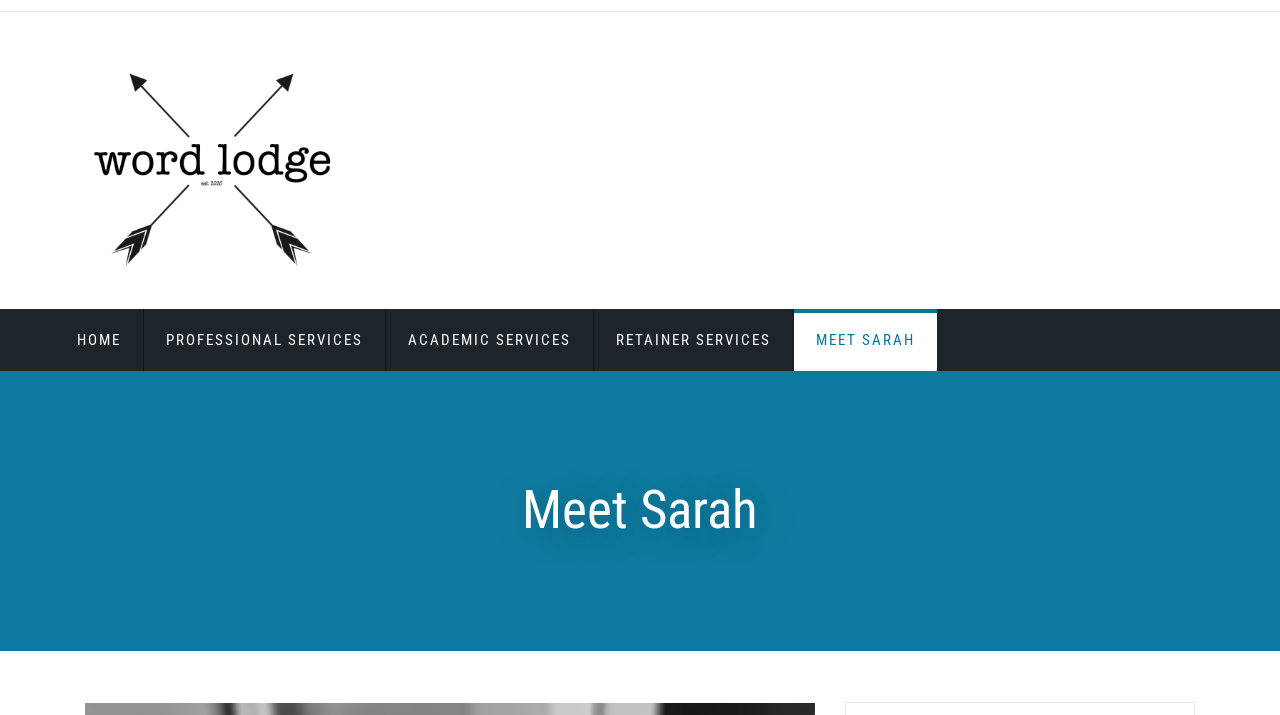What is the purpose of the webpage?
Using the information from the image, provide a comprehensive answer to the question.

The webpage has a heading 'Meet Sarah' and a link with the same text, suggesting that the purpose of the webpage is to introduce Sarah, possibly a professional or an expert in a particular field.